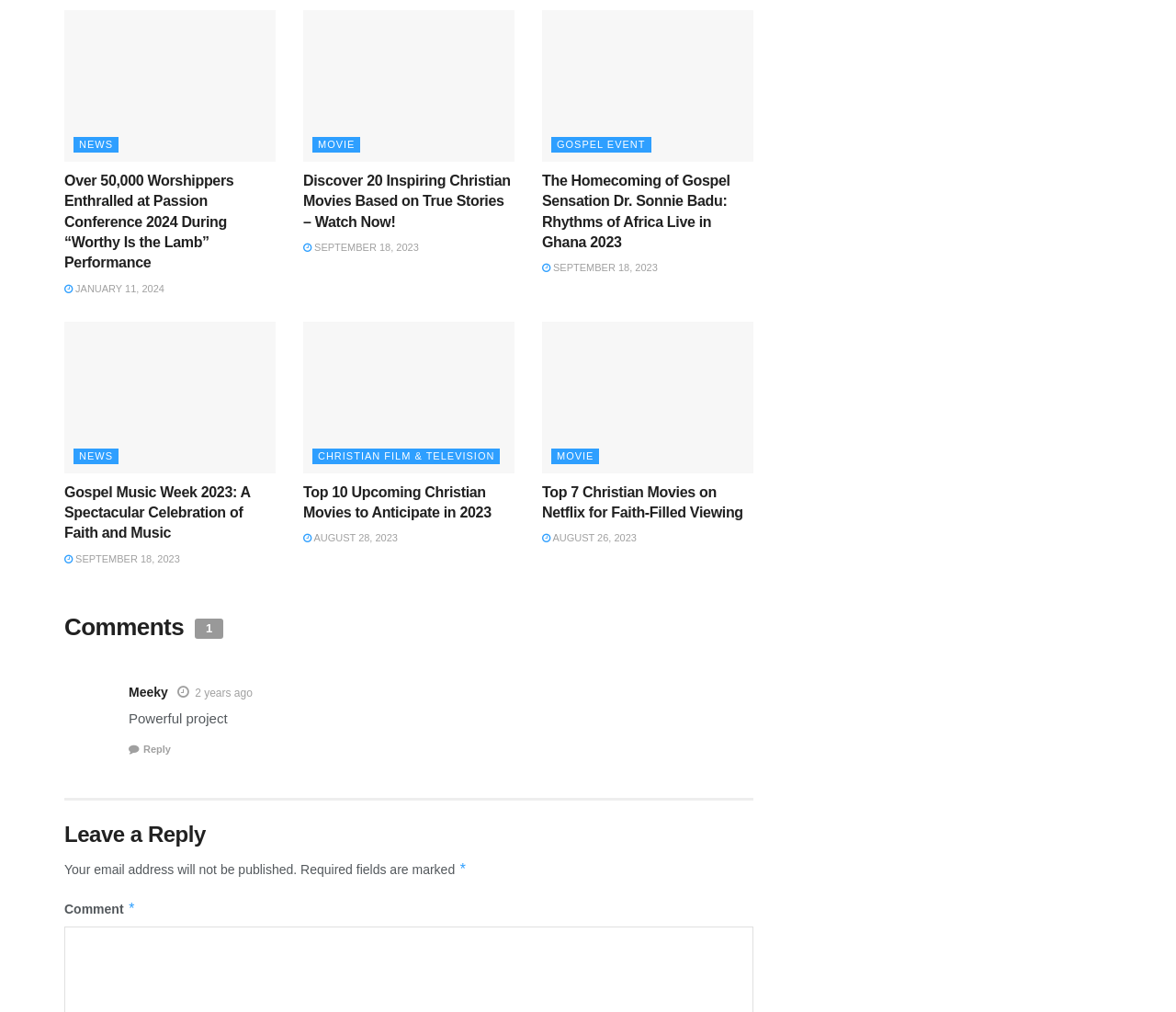Show me the bounding box coordinates of the clickable region to achieve the task as per the instruction: "Click on Passion Conference".

[0.055, 0.01, 0.234, 0.16]